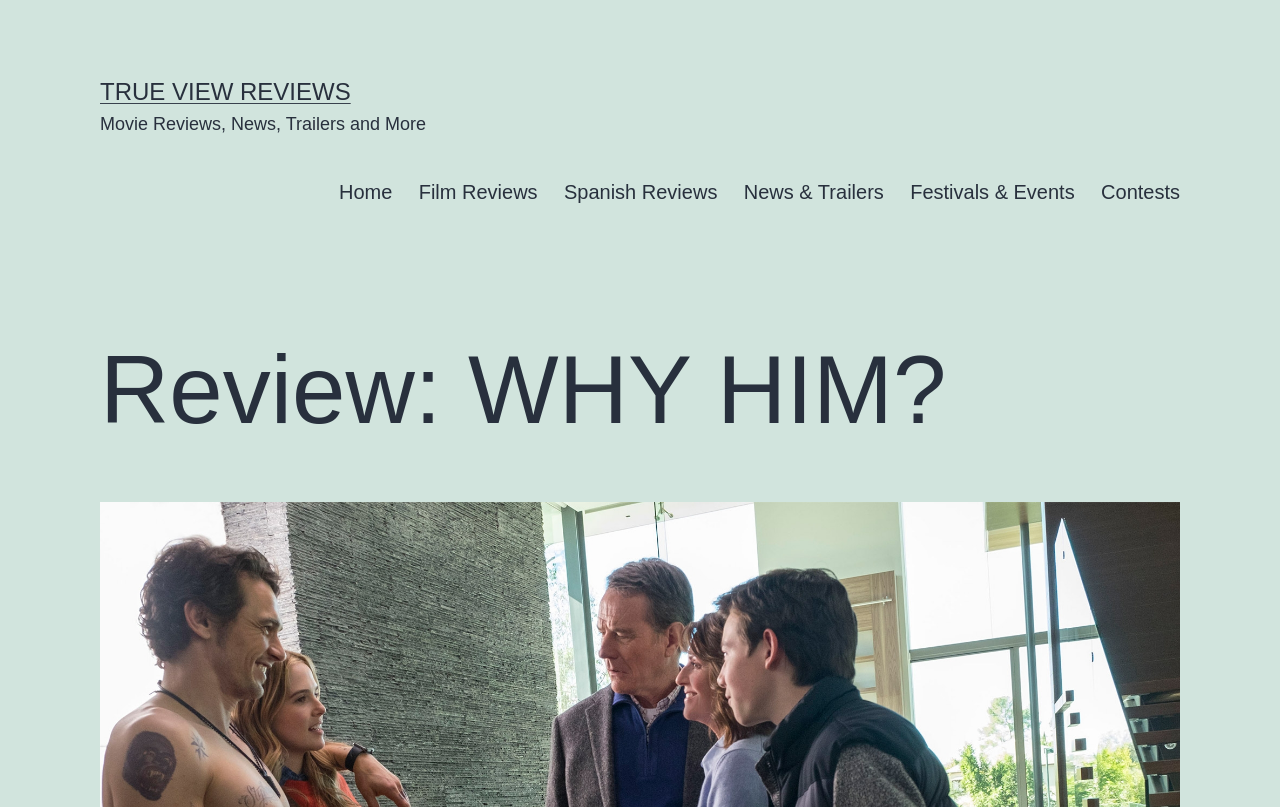What is the title of the current review?
Please give a detailed and elaborate answer to the question.

The title of the current review can be determined by looking at the heading element, which is located below the primary menu and has the text 'Review: WHY HIM?'.